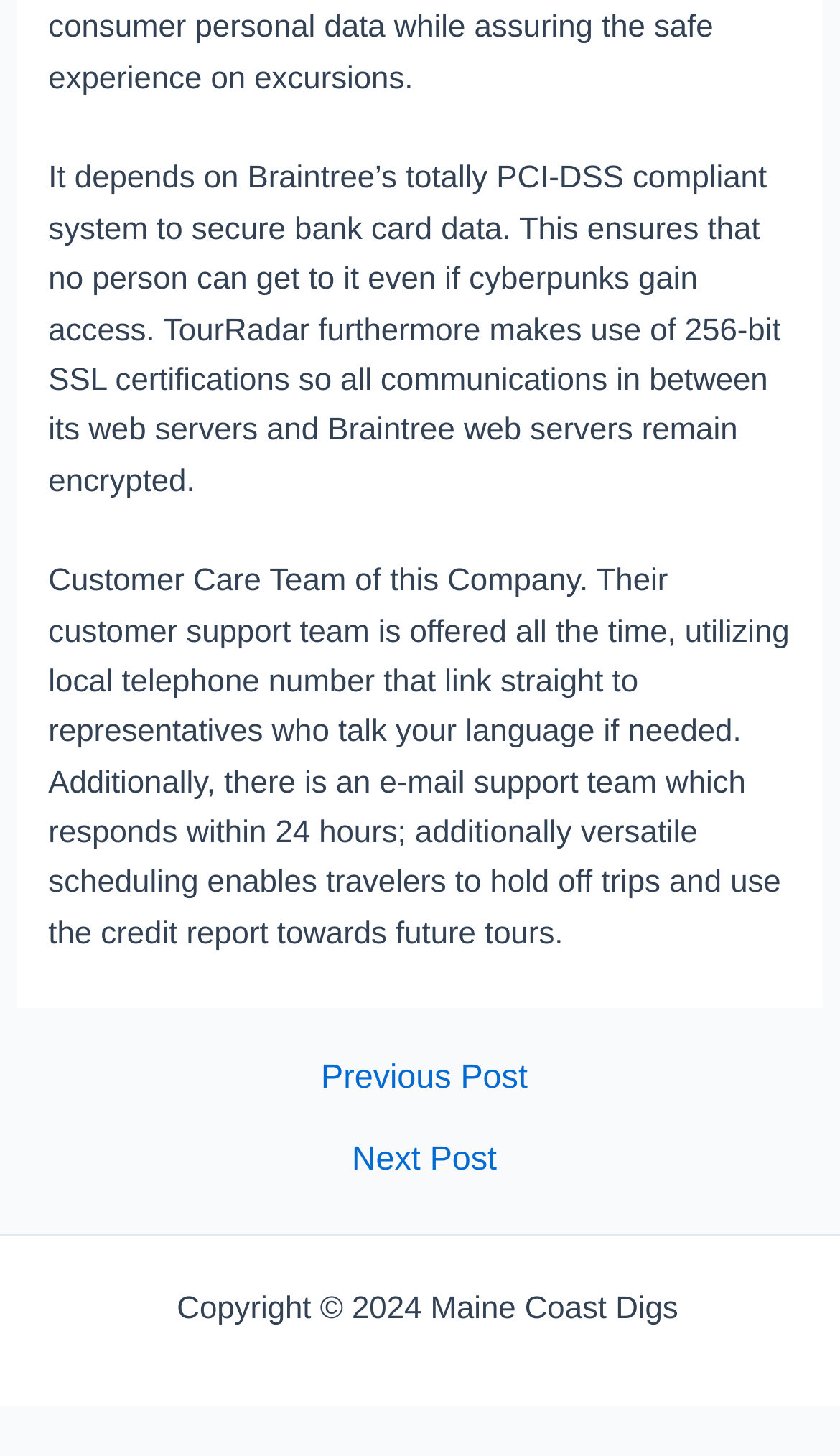Please provide a short answer using a single word or phrase for the question:
What is the copyright year of Maine Coast Digs?

2024